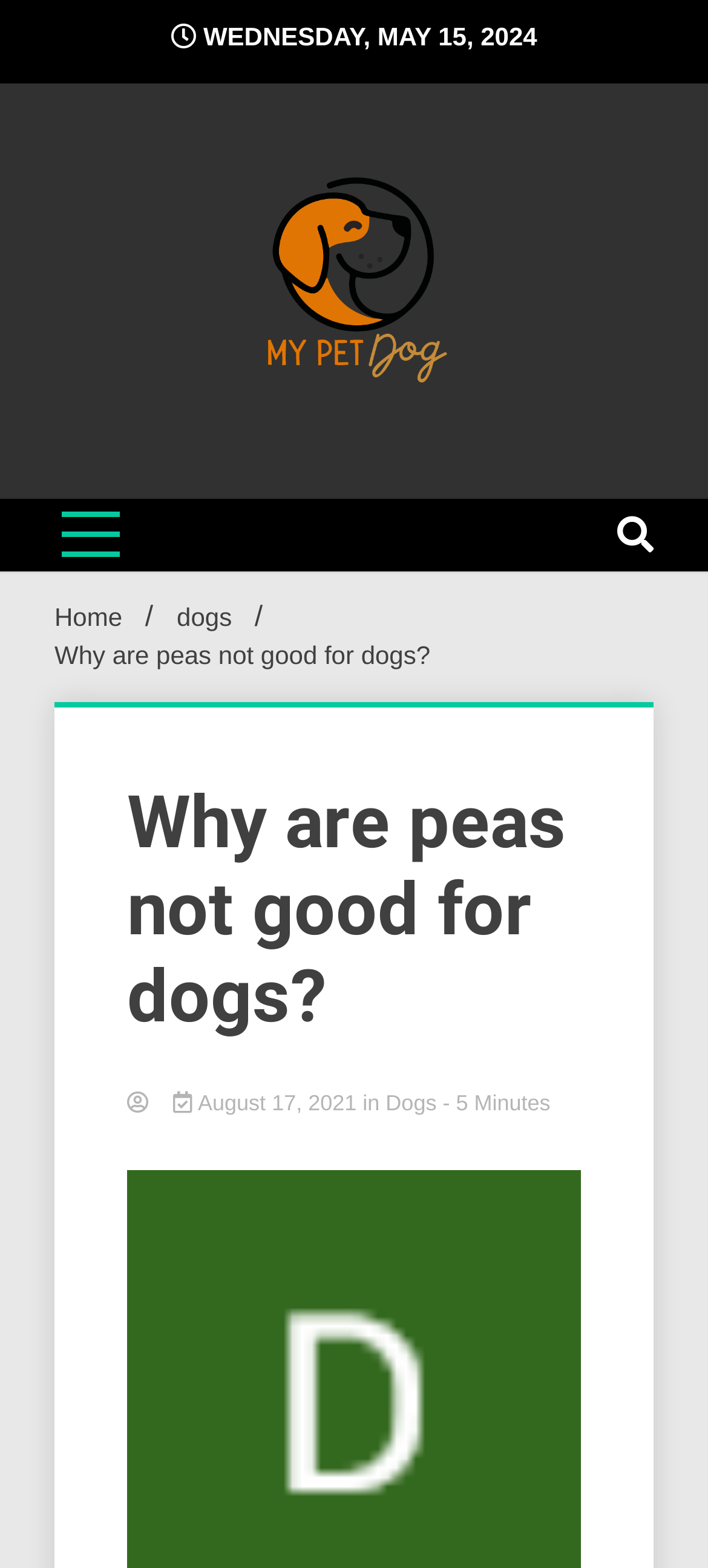Predict the bounding box of the UI element that fits this description: "August 17, 2021".

[0.244, 0.695, 0.512, 0.712]